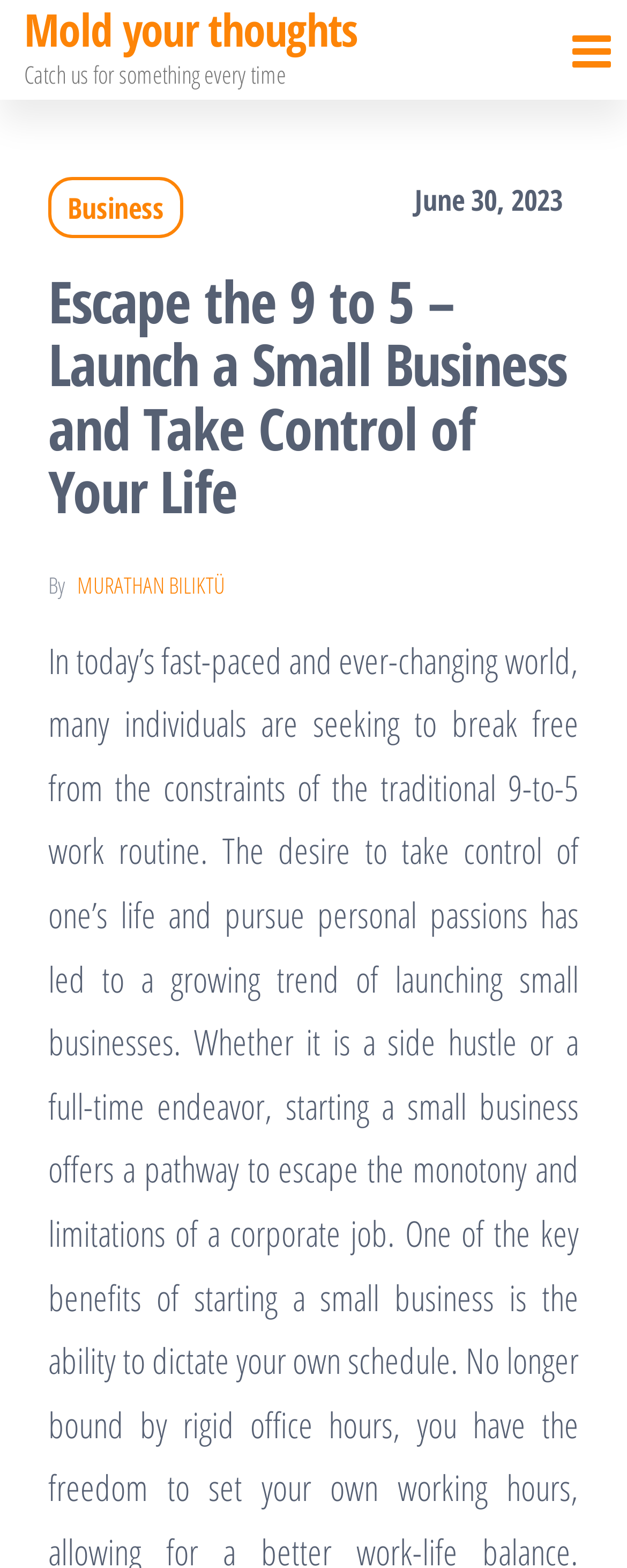Offer a meticulous description of the webpage's structure and content.

The webpage appears to be a blog or article page, with a prominent heading that reads "Escape the 9 to 5 – Launch a Small Business and Take Control of Your Life". This heading is positioned near the top of the page, spanning almost the entire width. 

Below the heading, there is a section with a link to the author's name, "MURATHAN BILIKTÜ", accompanied by the text "By". This section is positioned on the left side of the page. 

To the right of the author's section, there is a date "June 30, 2023", which is likely the publication date of the article. 

Above the heading, there is a link with no text, positioned at the top-right corner of the page. This link is part of a larger navigation menu, which also includes a link to "Business" on the left side. 

At the very top of the page, there is a static text "Catch us for something every time", which is centered and takes up about half of the page's width.